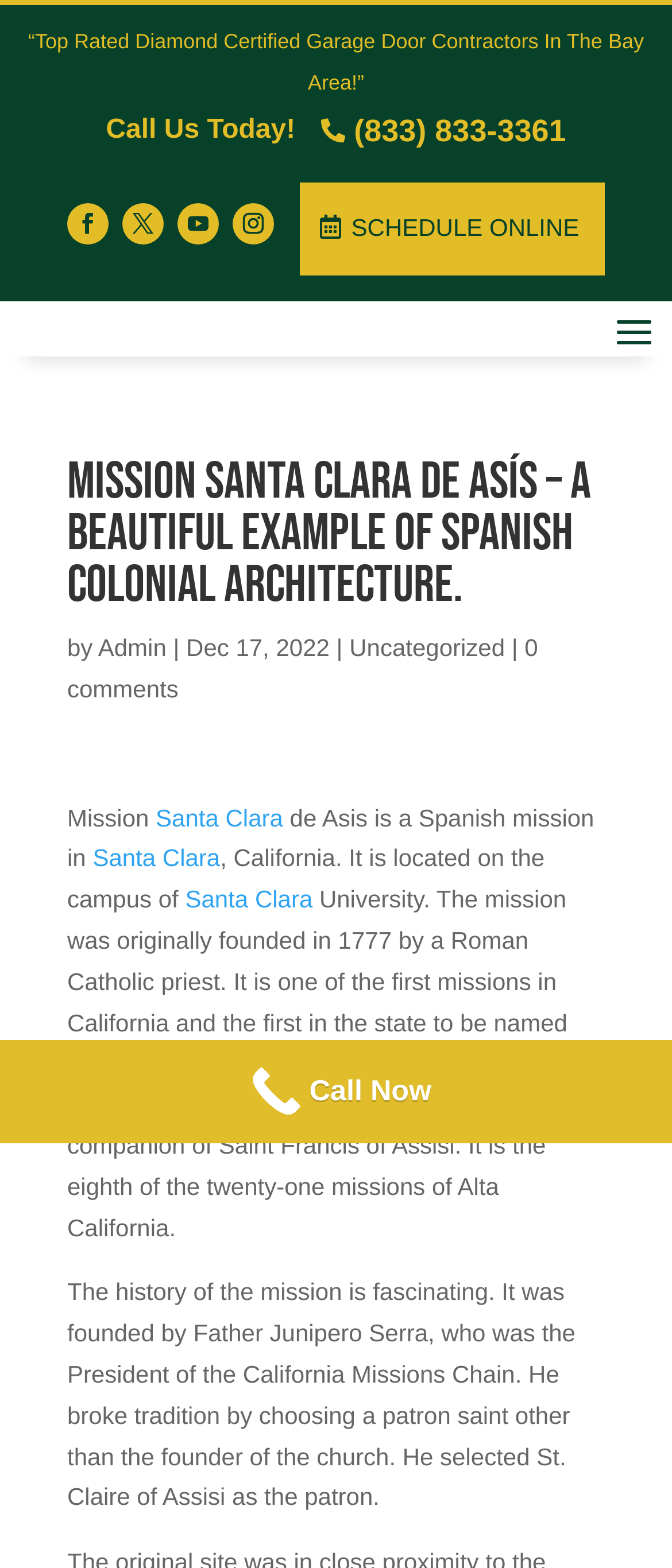What is the name of the saint that the mission is named after?
Give a detailed response to the question by analyzing the screenshot.

I found the answer by reading the text in the paragraph that describes the mission's history, which mentions that the mission is named after the Italian Saint Clare of Assisi.